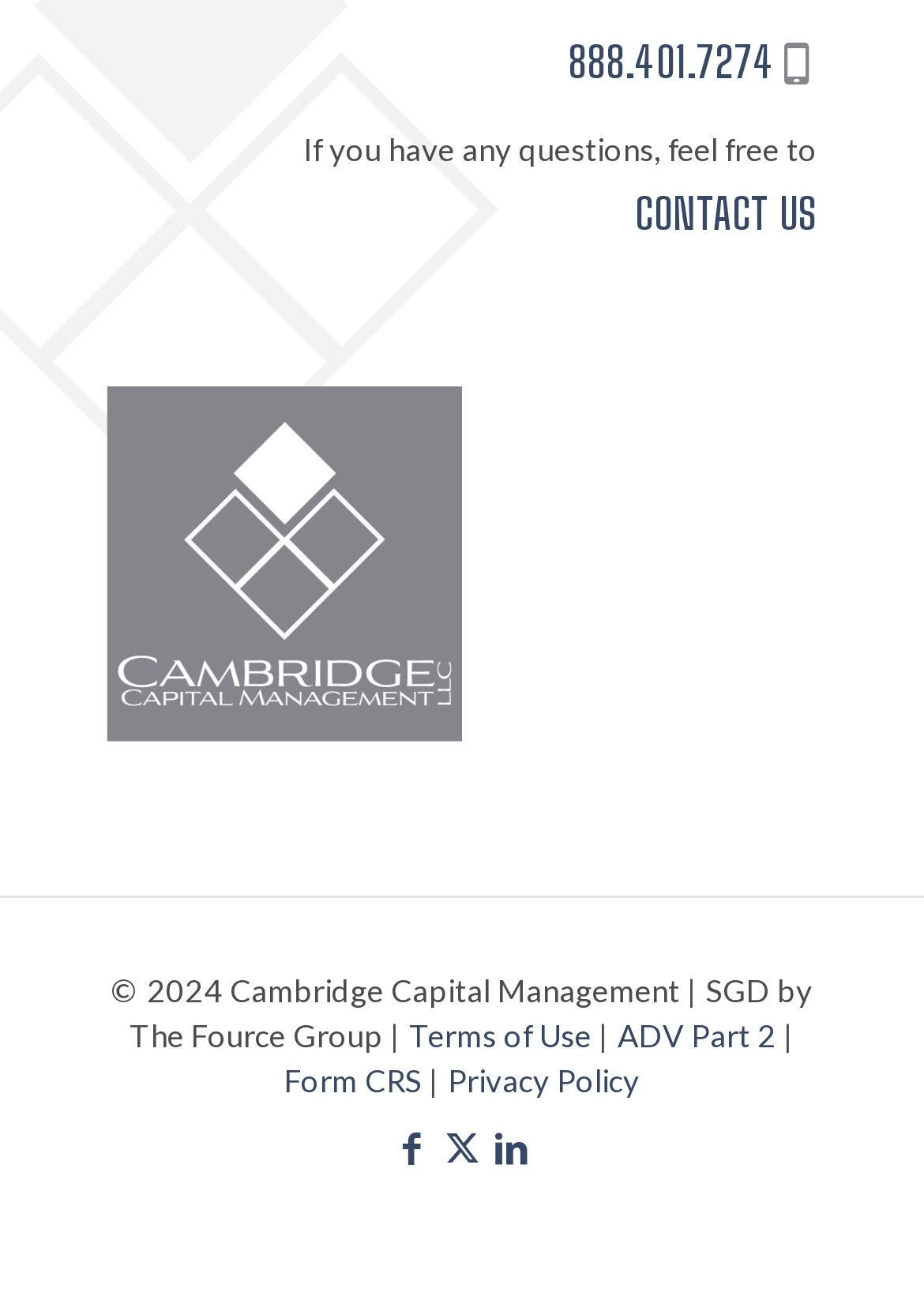Can you find the bounding box coordinates for the UI element given this description: "CONTACT US"? Provide the coordinates as four float numbers between 0 and 1: [left, top, right, bottom].

[0.687, 0.141, 0.885, 0.181]